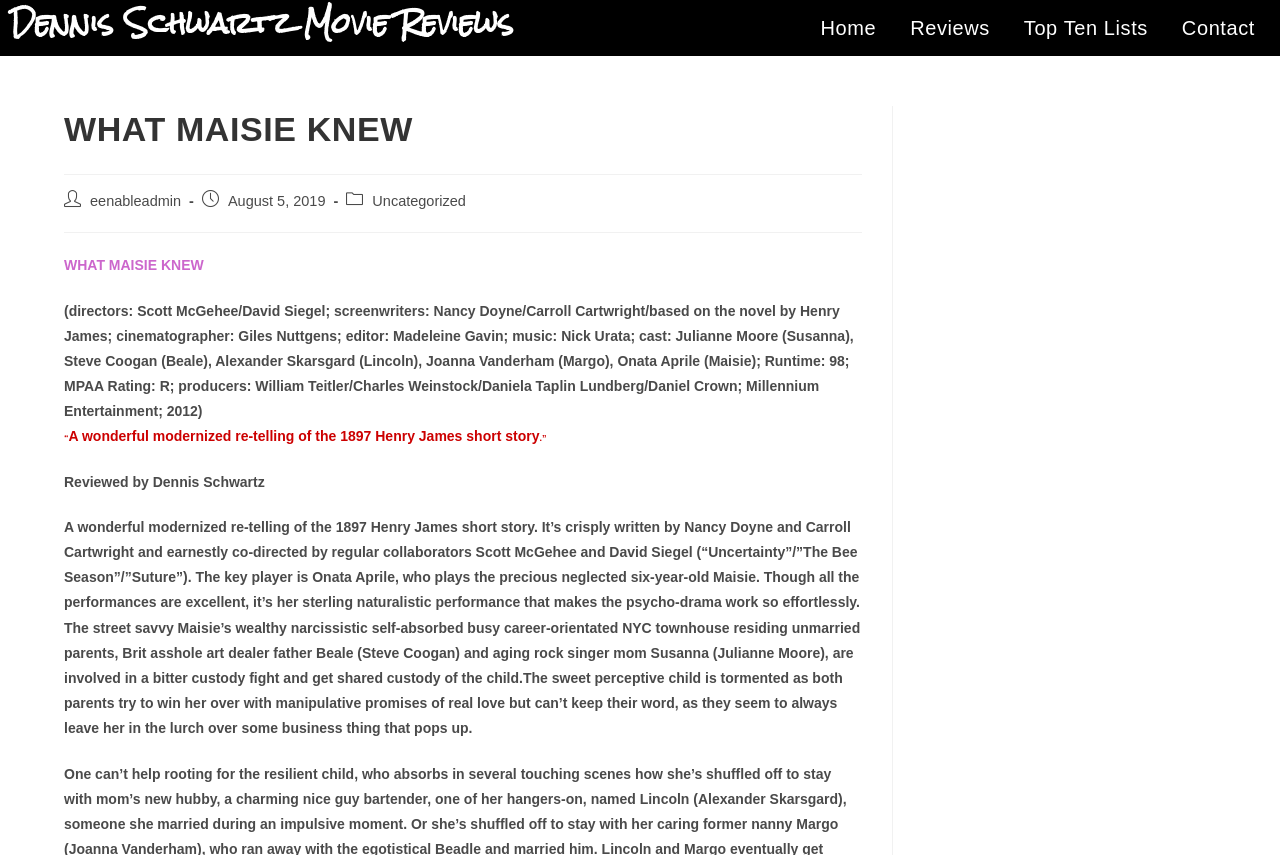Using the format (top-left x, top-left y, bottom-right x, bottom-right y), and given the element description, identify the bounding box coordinates within the screenshot: Home

[0.629, 0.012, 0.696, 0.054]